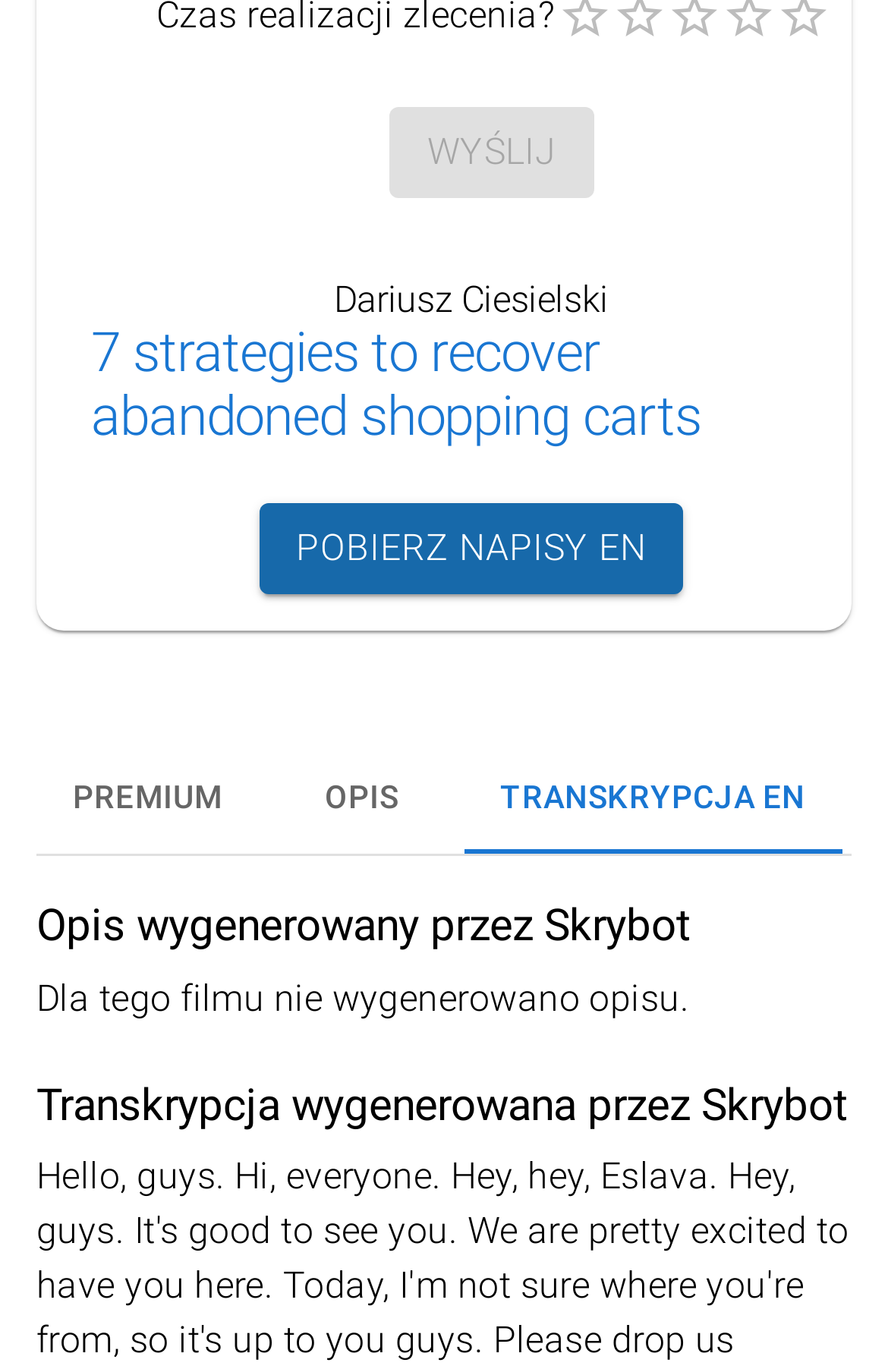Refer to the element description Home and identify the corresponding bounding box in the screenshot. Format the coordinates as (top-left x, top-left y, bottom-right x, bottom-right y) with values in the range of 0 to 1.

None